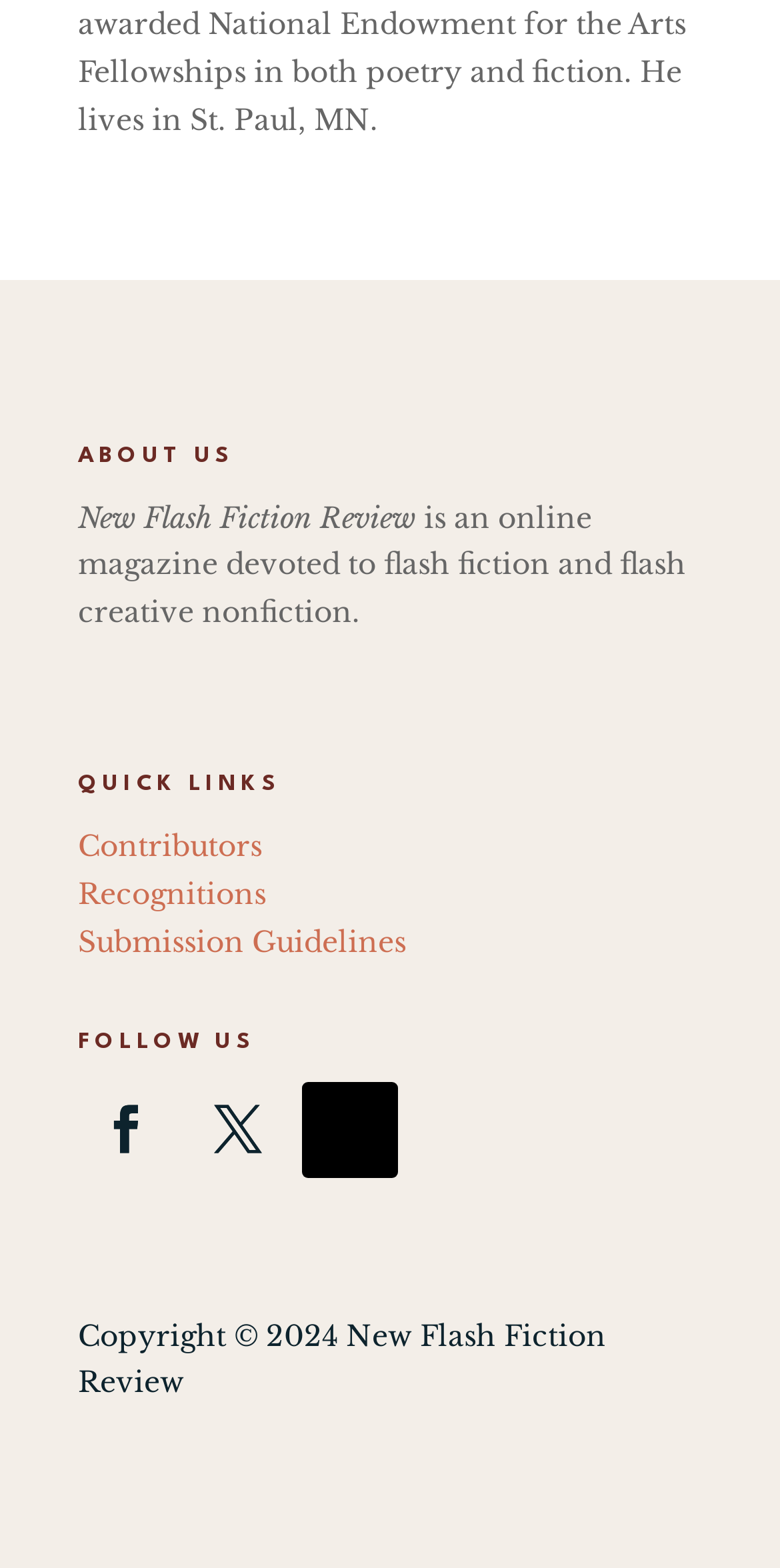From the webpage screenshot, identify the region described by Submission Guidelines. Provide the bounding box coordinates as (top-left x, top-left y, bottom-right x, bottom-right y), with each value being a floating point number between 0 and 1.

[0.1, 0.589, 0.521, 0.612]